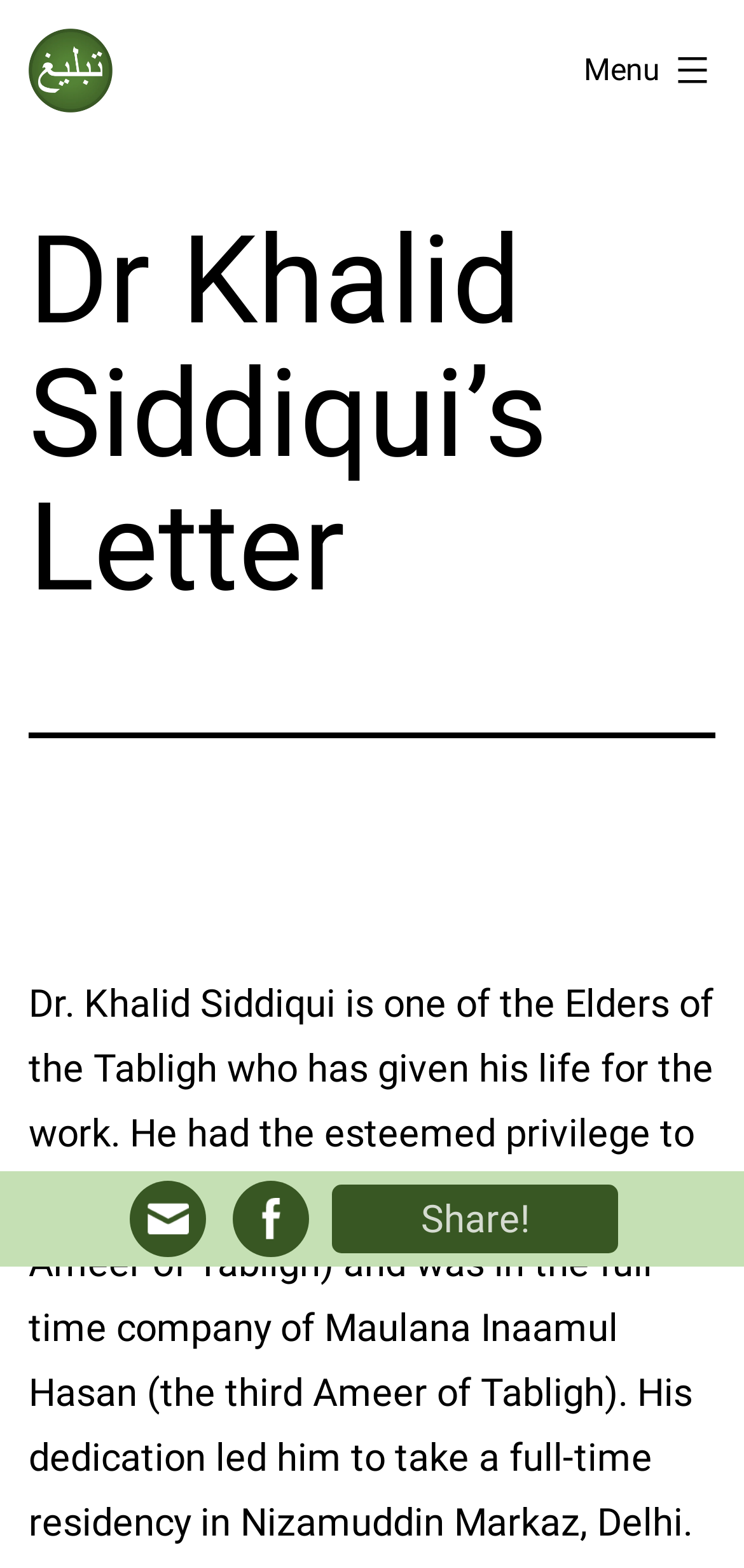What is Dr. Khalid Siddiqui's role in Tabligh?
Please provide a single word or phrase in response based on the screenshot.

Elder